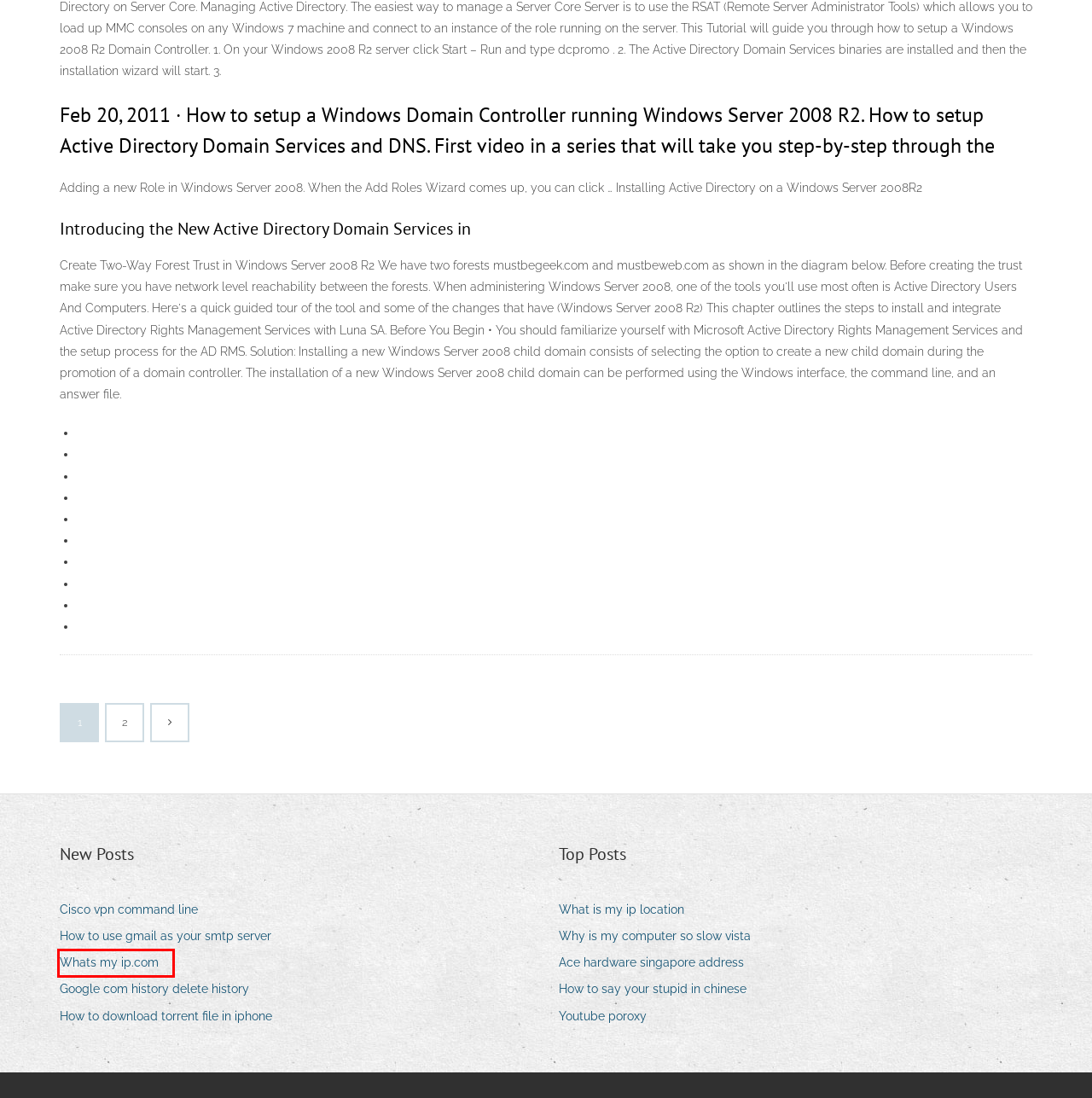Given a screenshot of a webpage with a red bounding box around a UI element, please identify the most appropriate webpage description that matches the new webpage after you click on the element. Here are the candidates:
A. upnp dlna android - euvpnewbhvc.netlify.app
B. Whats my ip.com fmkzm
C. Google com history delete history oxrfg
D. Bonnema33787 . euvpnewbhvc.netlify.app
E. Florio46941 . euvpnewbhvc.netlify.app
F. Muratalla13345 - euvpnewbhvc.netlify.app
G. Letterlough82353 - euvpnewbhvc.netlify.app
H. Cisco vpn command line qhaer

B